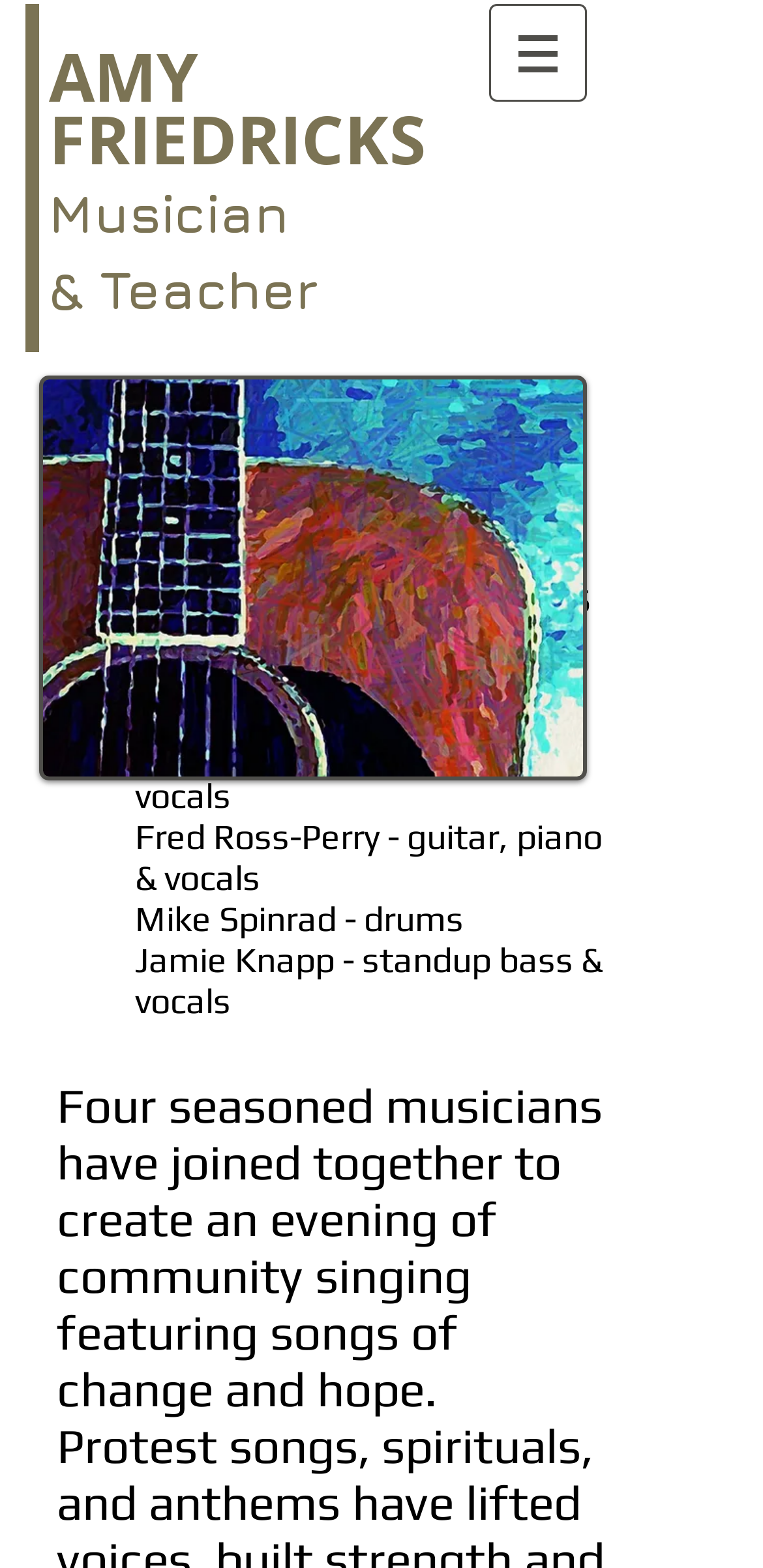What is the instrument played by Jamie Knapp?
Based on the screenshot, give a detailed explanation to answer the question.

I found a heading element that lists the band members' roles, and it says Jamie Knapp plays the standup bass and vocals.